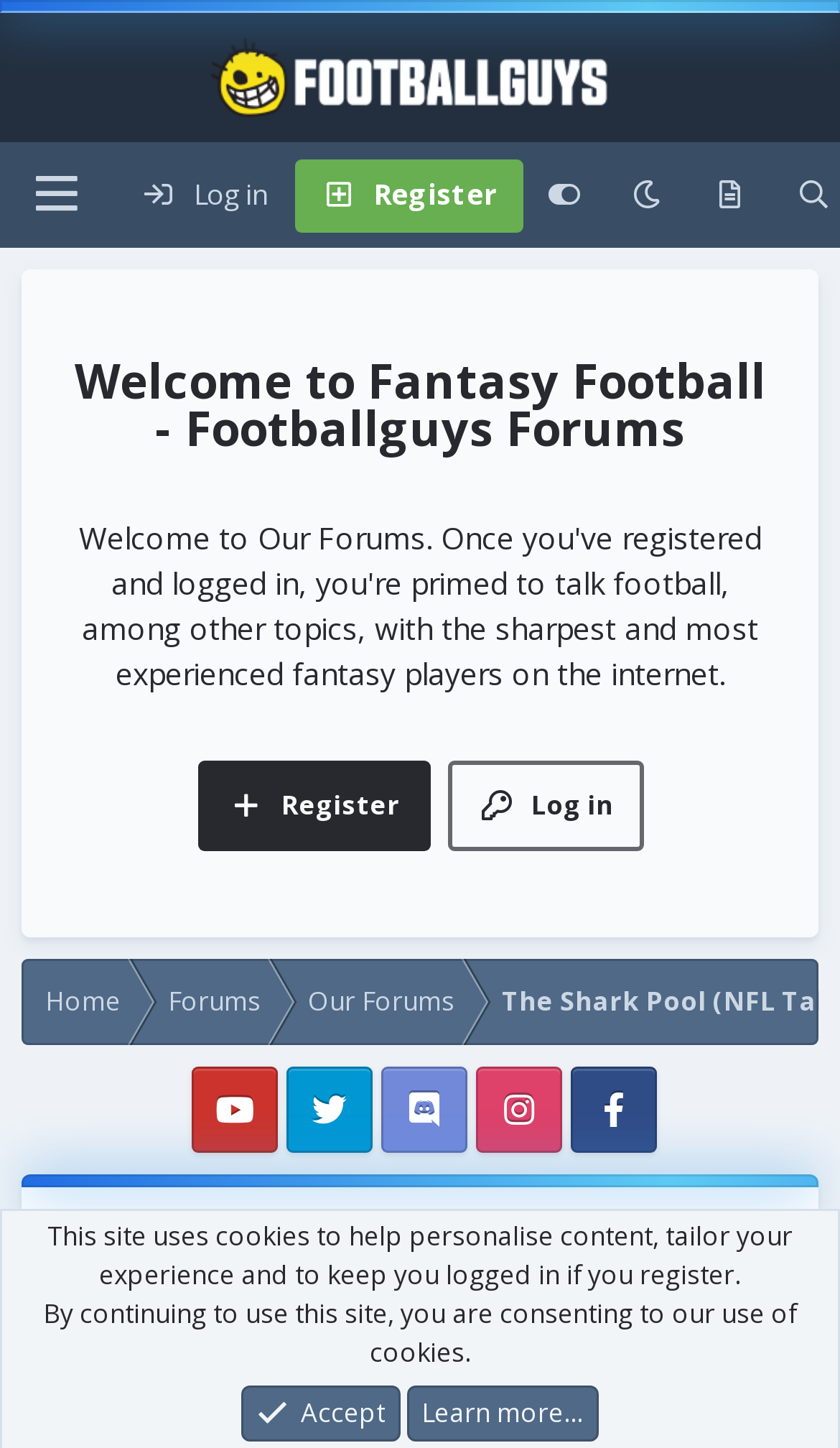What is the name of the forum?
Carefully analyze the image and provide a thorough answer to the question.

I determined the answer by looking at the top-left corner of the webpage, where I found a link with the text 'Fantasy Football - Footballguys Forums'. This suggests that the forum is called Footballguys Forums.